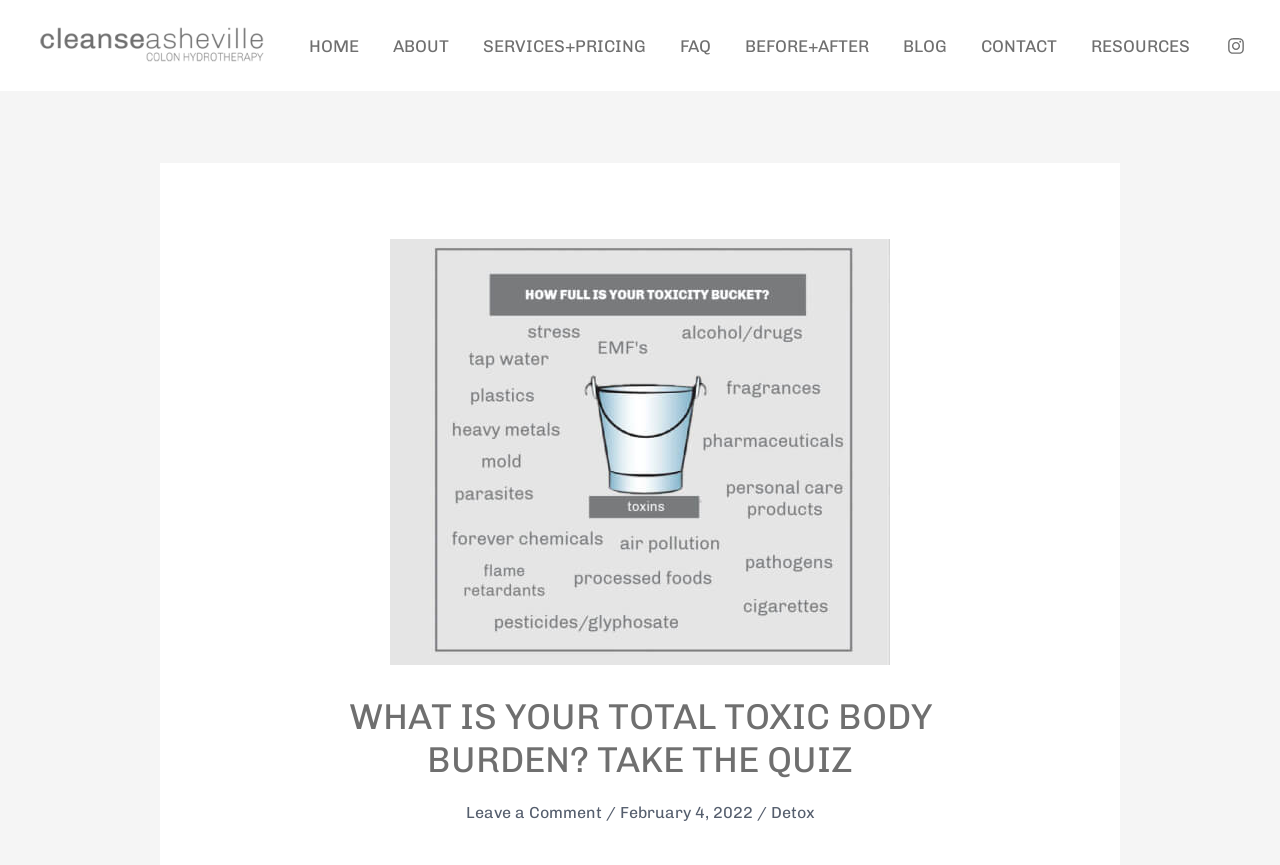What is the website's logo?
Using the image provided, answer with just one word or phrase.

Cleanse Asheville